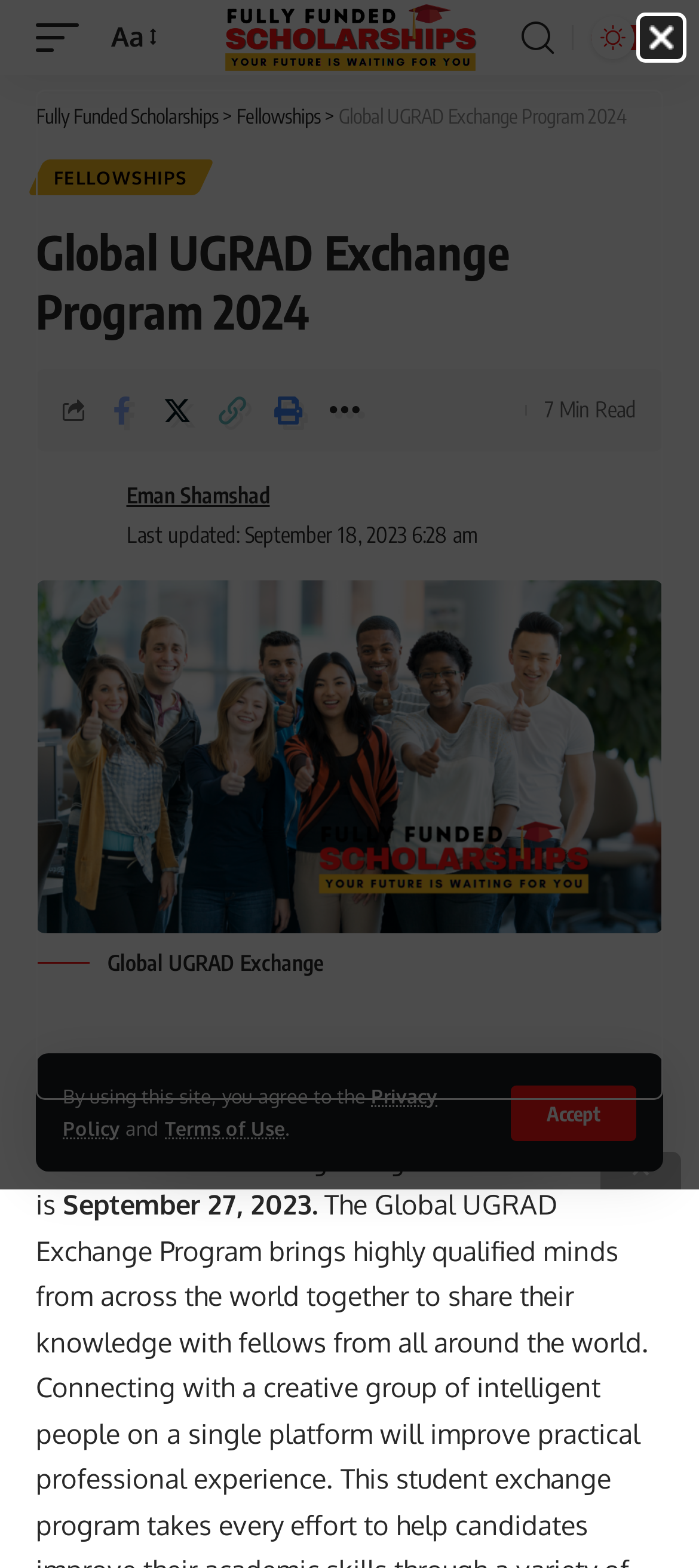What is the last date for the Global UGRAD Exchange Program 2024?
Give a thorough and detailed response to the question.

I found the answer by reading the text in the main content section, where it says 'The last date for the Global UGRAD Exchange Program 2024 is September 27, 2023'.